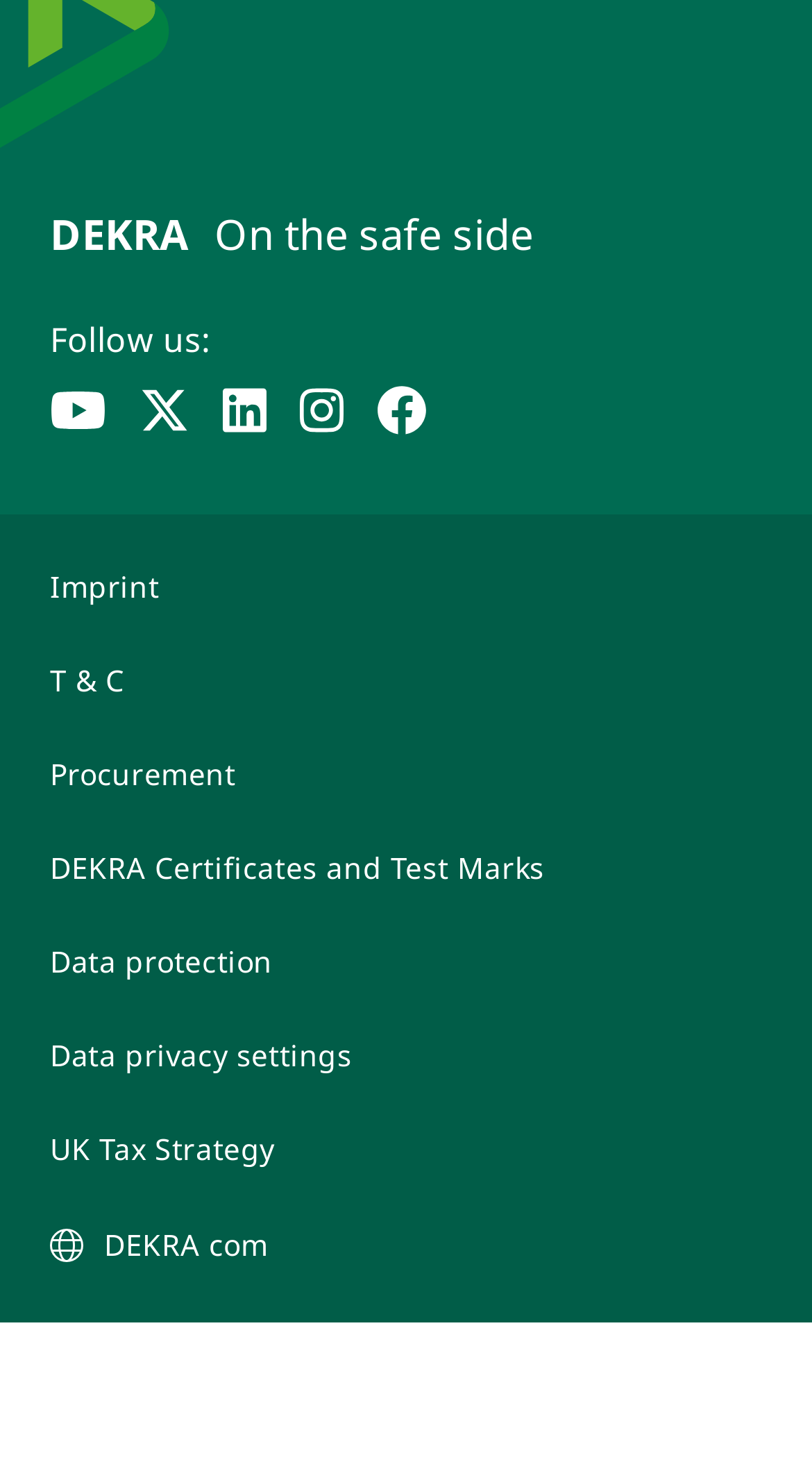Find the bounding box coordinates of the clickable element required to execute the following instruction: "Check DEKRA Data protection". Provide the coordinates as four float numbers between 0 and 1, i.e., [left, top, right, bottom].

[0.062, 0.643, 0.938, 0.673]